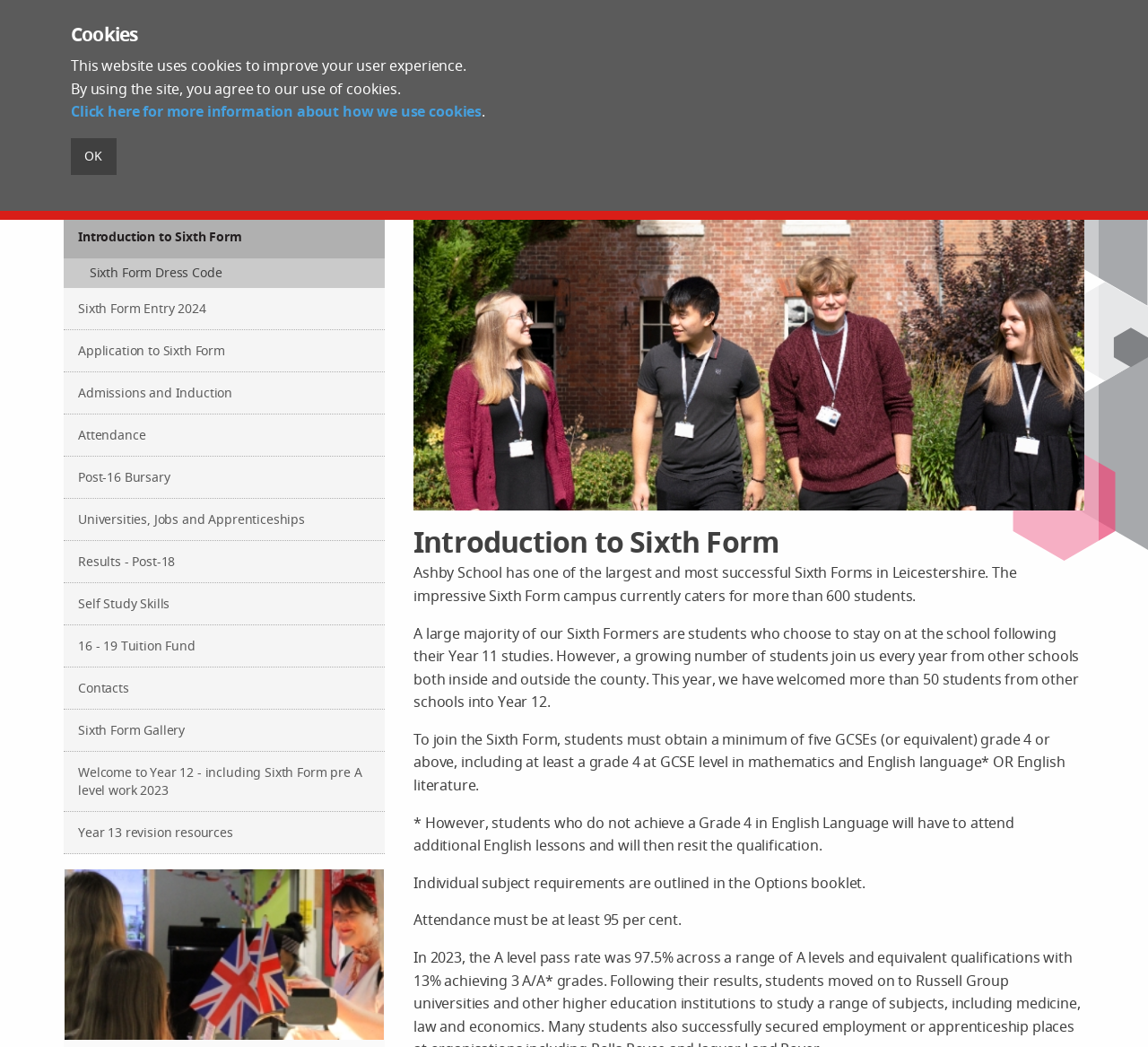Identify and provide the main heading of the webpage.

Introduction to Sixth Form